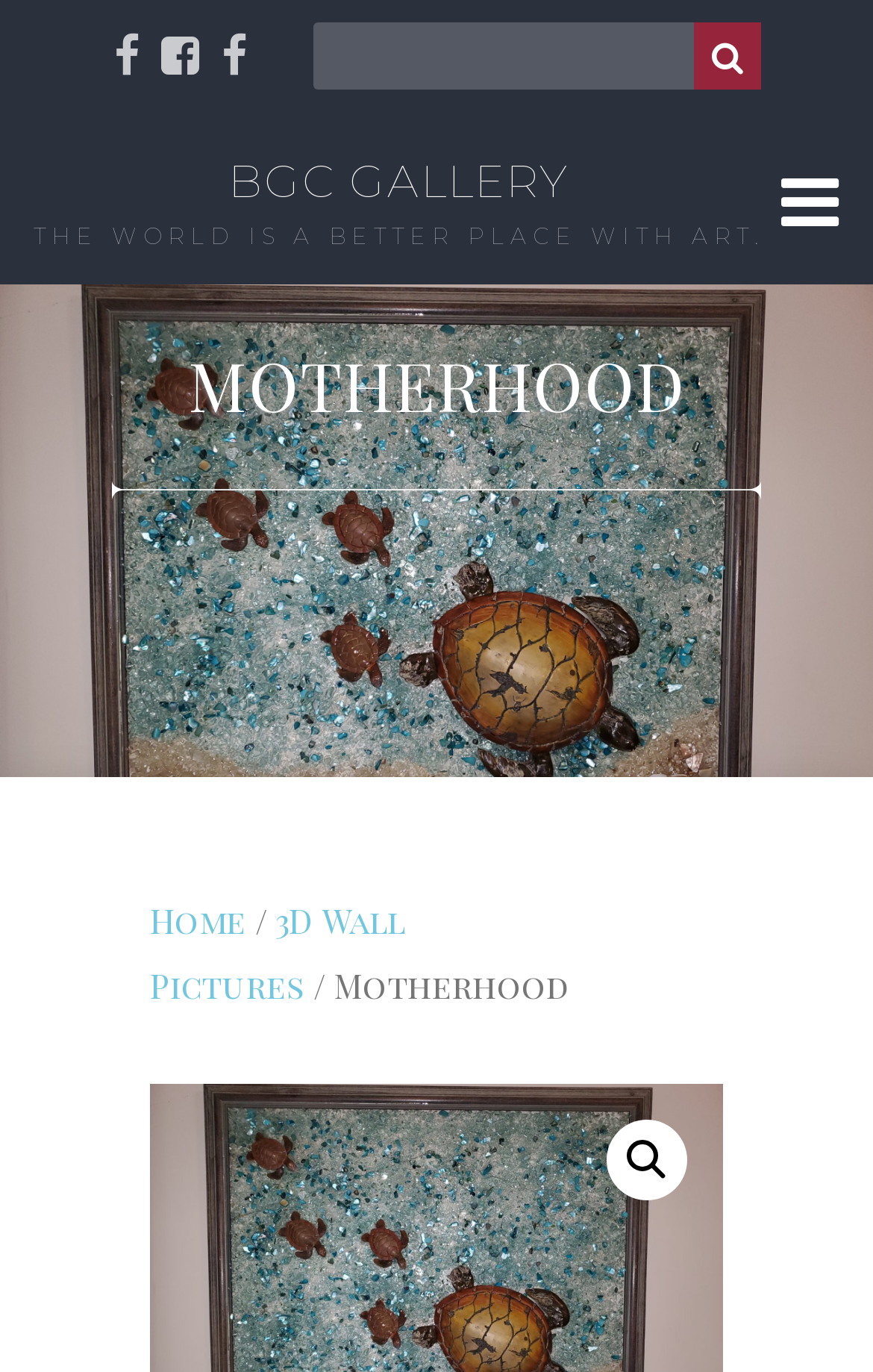Provide the bounding box coordinates for the specified HTML element described in this description: "Home". The coordinates should be four float numbers ranging from 0 to 1, in the format [left, top, right, bottom].

[0.172, 0.654, 0.282, 0.687]